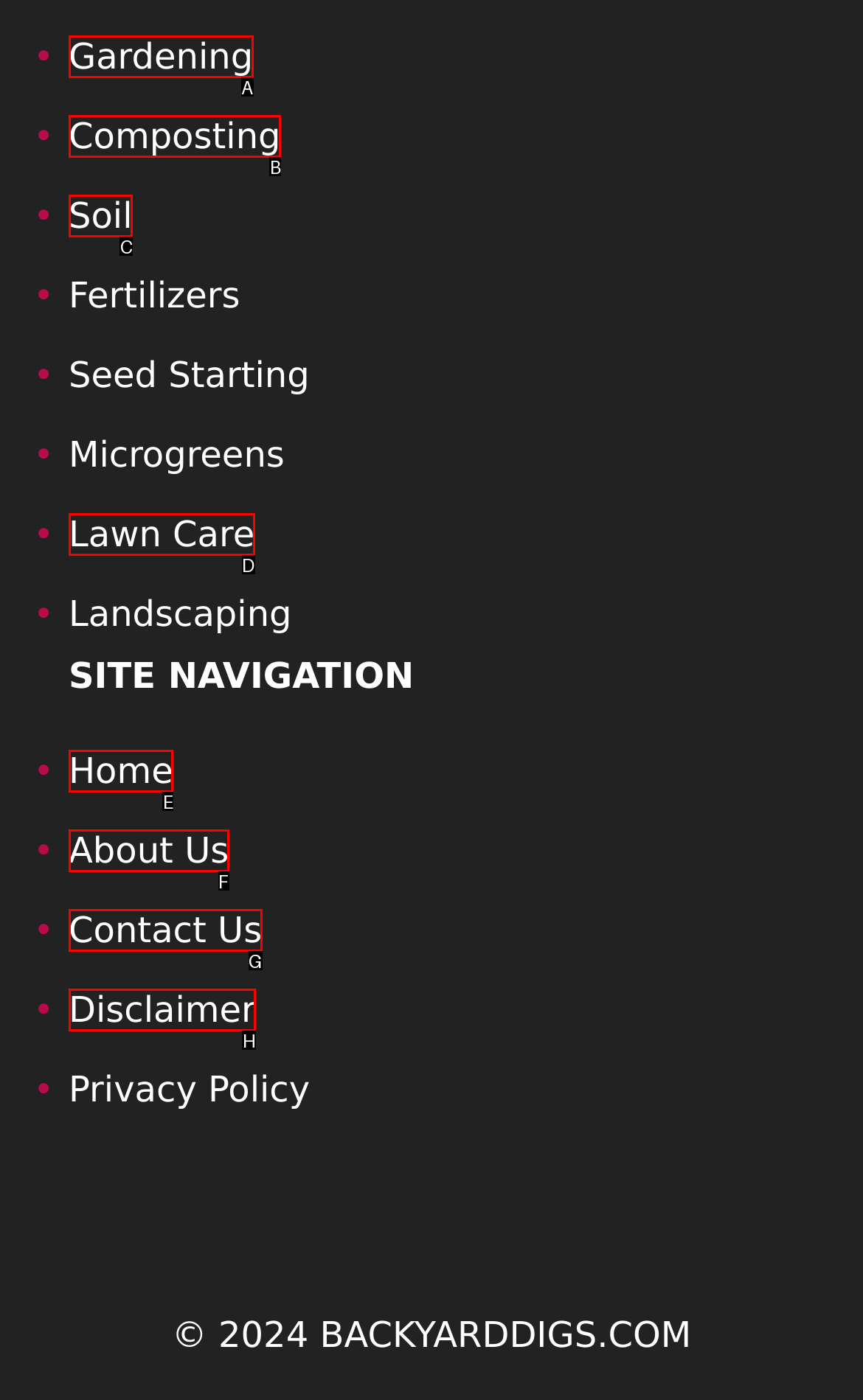Select the correct option based on the description: Lawn Care
Answer directly with the option’s letter.

D